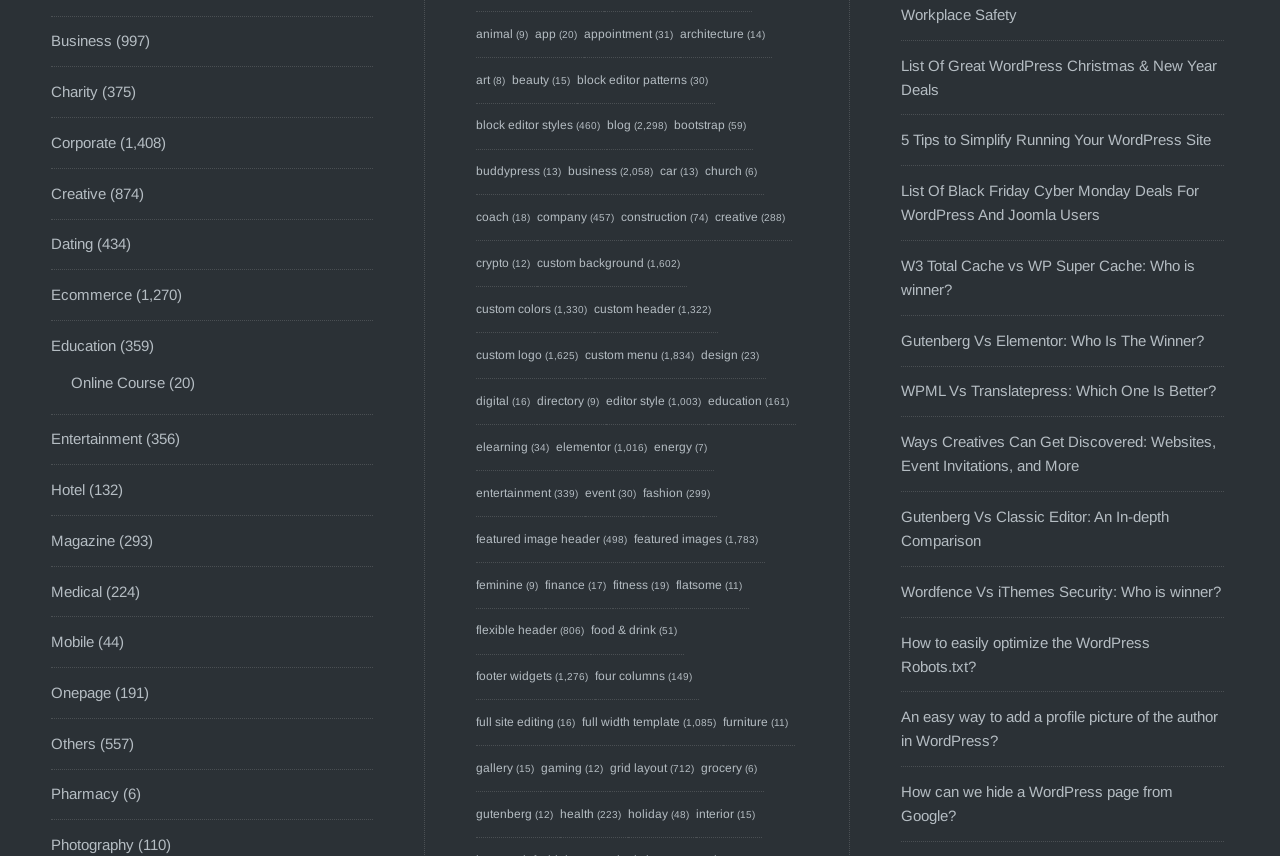Respond with a single word or phrase to the following question:
How many categories are listed on the webpage?

30